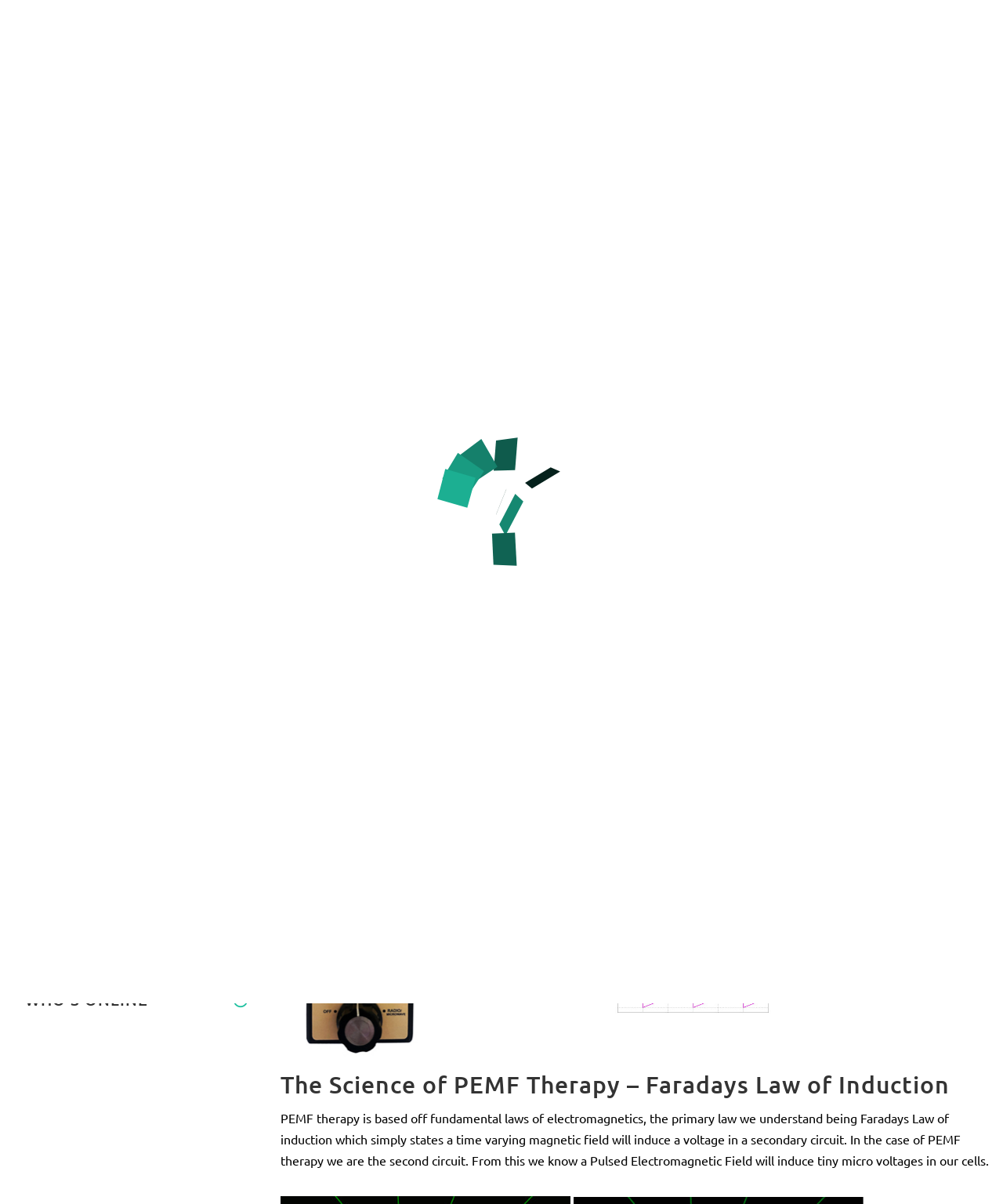Identify the bounding box coordinates of the area that should be clicked in order to complete the given instruction: "Click on the 'MY CART' button". The bounding box coordinates should be four float numbers between 0 and 1, i.e., [left, top, right, bottom].

[0.893, 0.068, 0.975, 0.125]